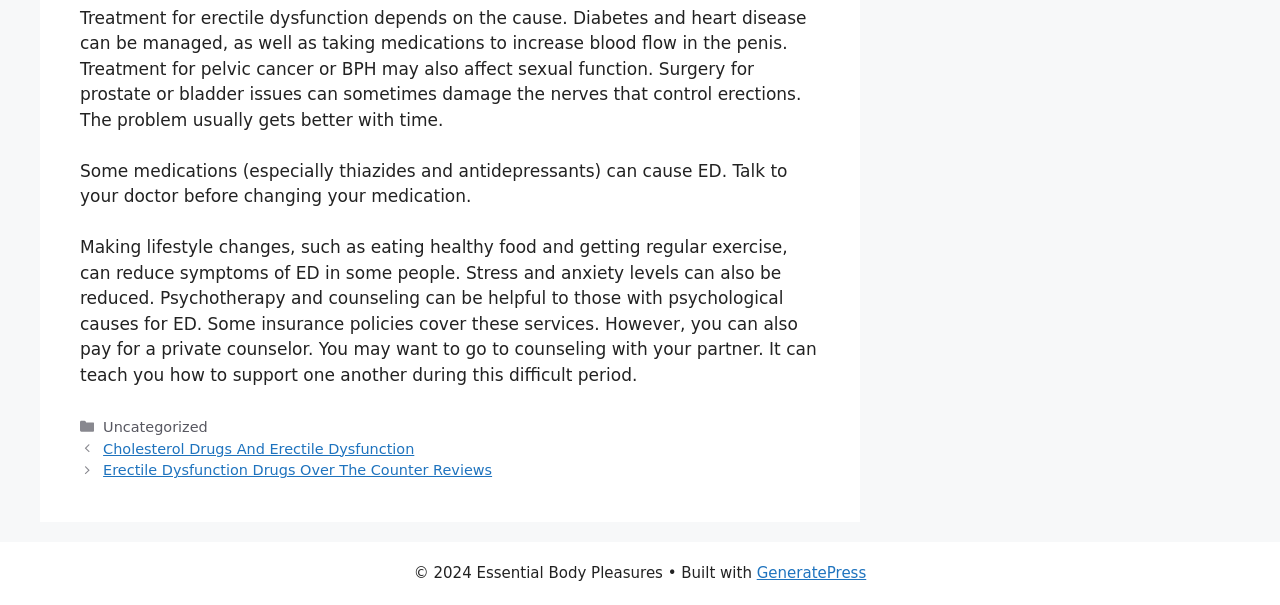Using the provided element description "GeneratePress", determine the bounding box coordinates of the UI element.

[0.591, 0.932, 0.677, 0.962]